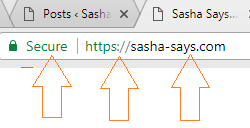Create an extensive caption that includes all significant details of the image.

The image displays a browser's address bar, highlighting the secure status of the website "https://sasha-says.com." It features a green padlock icon, indicating that the site is secure, along with the word "Secure" prominently labeled. This visual reassurance is crucial for users, as it signifies that their data is protected while navigating the site. This element underscores the commitment to maintaining a safe digital environment for visitors, aligning with the message conveyed on the blog about having a "guaranteed secure, clean blog site."